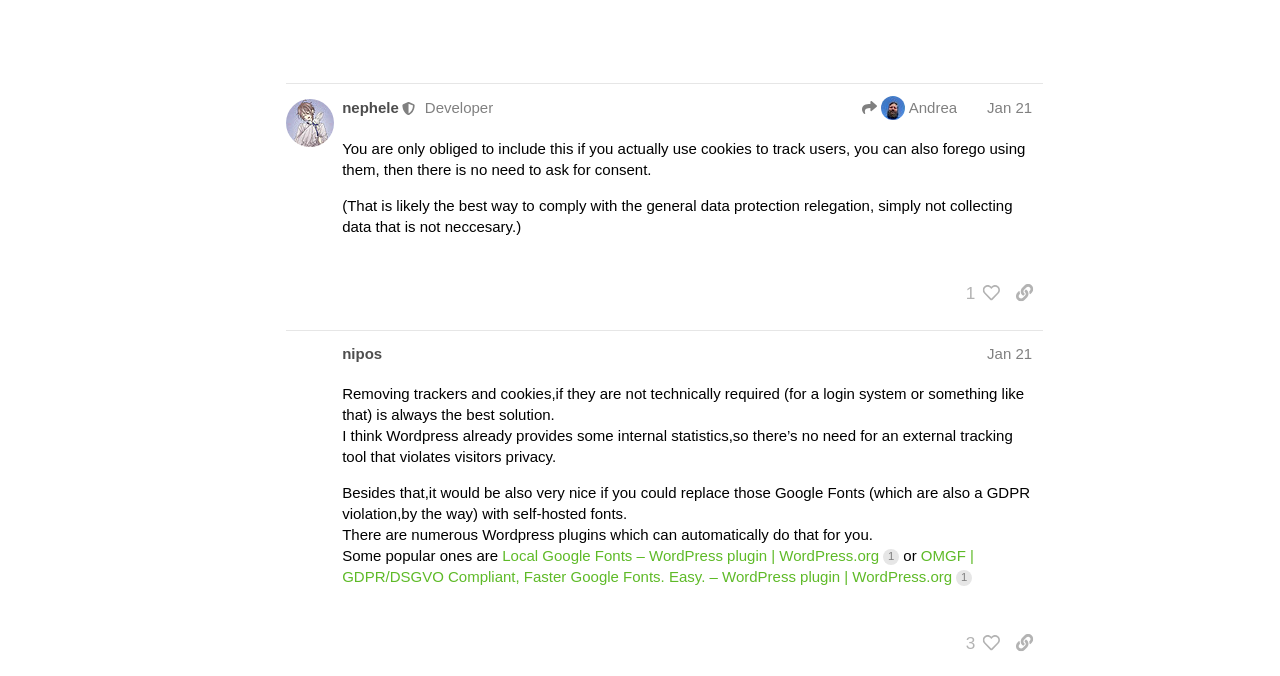Based on the element description "title="like this post"", predict the bounding box coordinates of the UI element.

[0.752, 0.733, 0.781, 0.784]